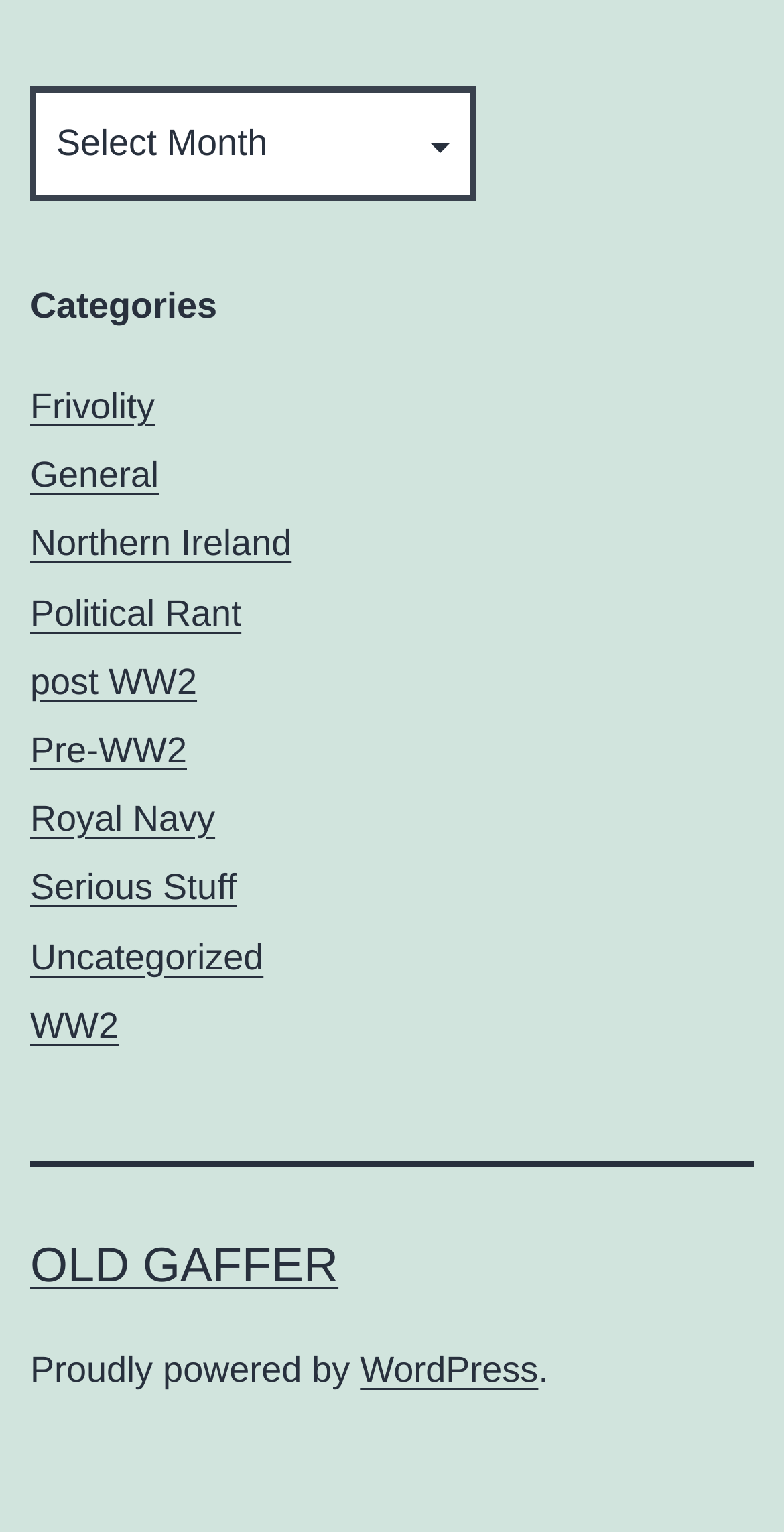What is the name of the blog?
Provide an in-depth answer to the question, covering all aspects.

I found the link 'OLD GAFFER' at the bottom of the webpage, which appears to be the name of the blog.